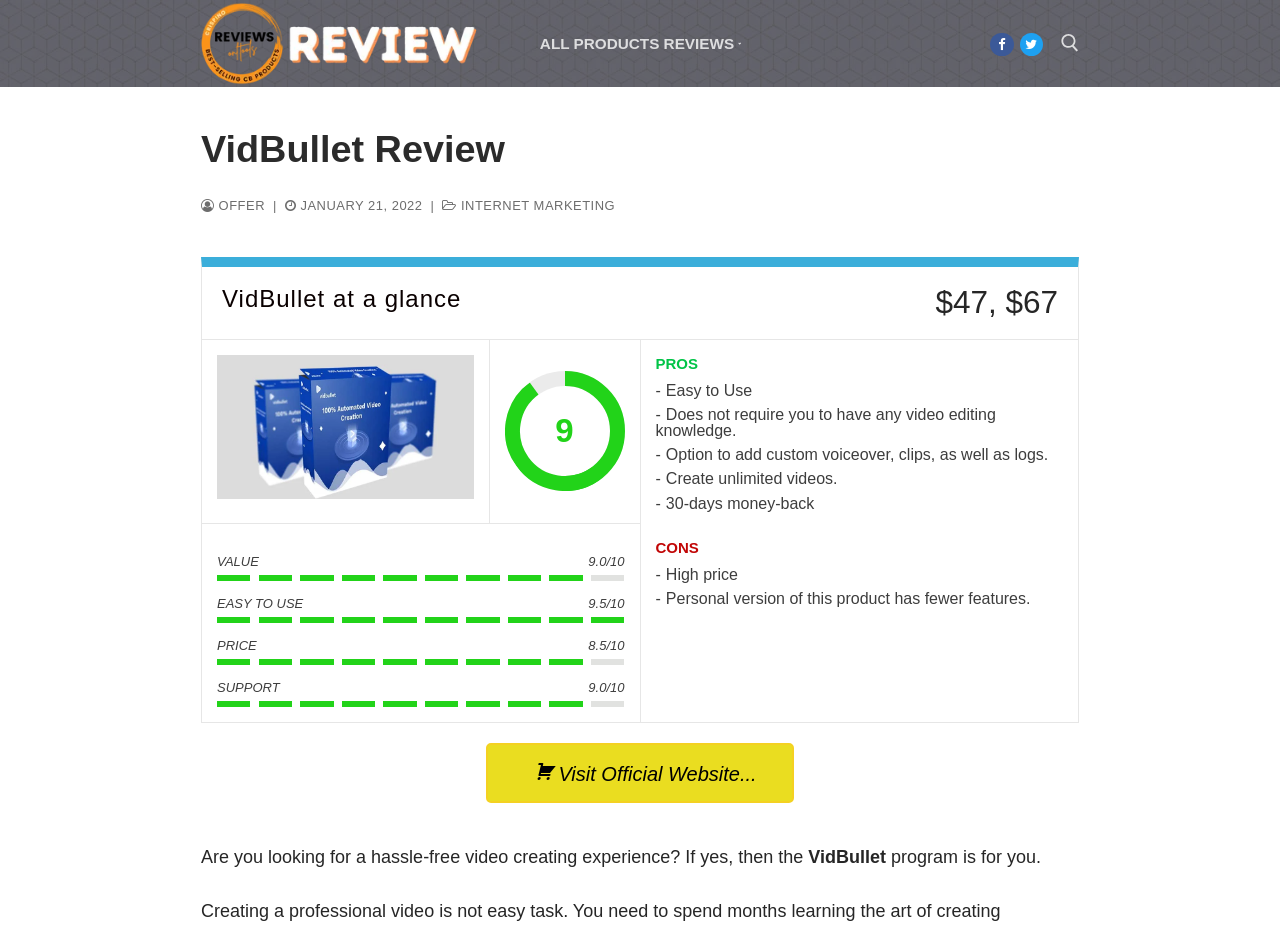Determine the bounding box of the UI element mentioned here: "Internet Marketing". The coordinates must be in the format [left, top, right, bottom] with values ranging from 0 to 1.

[0.346, 0.213, 0.481, 0.229]